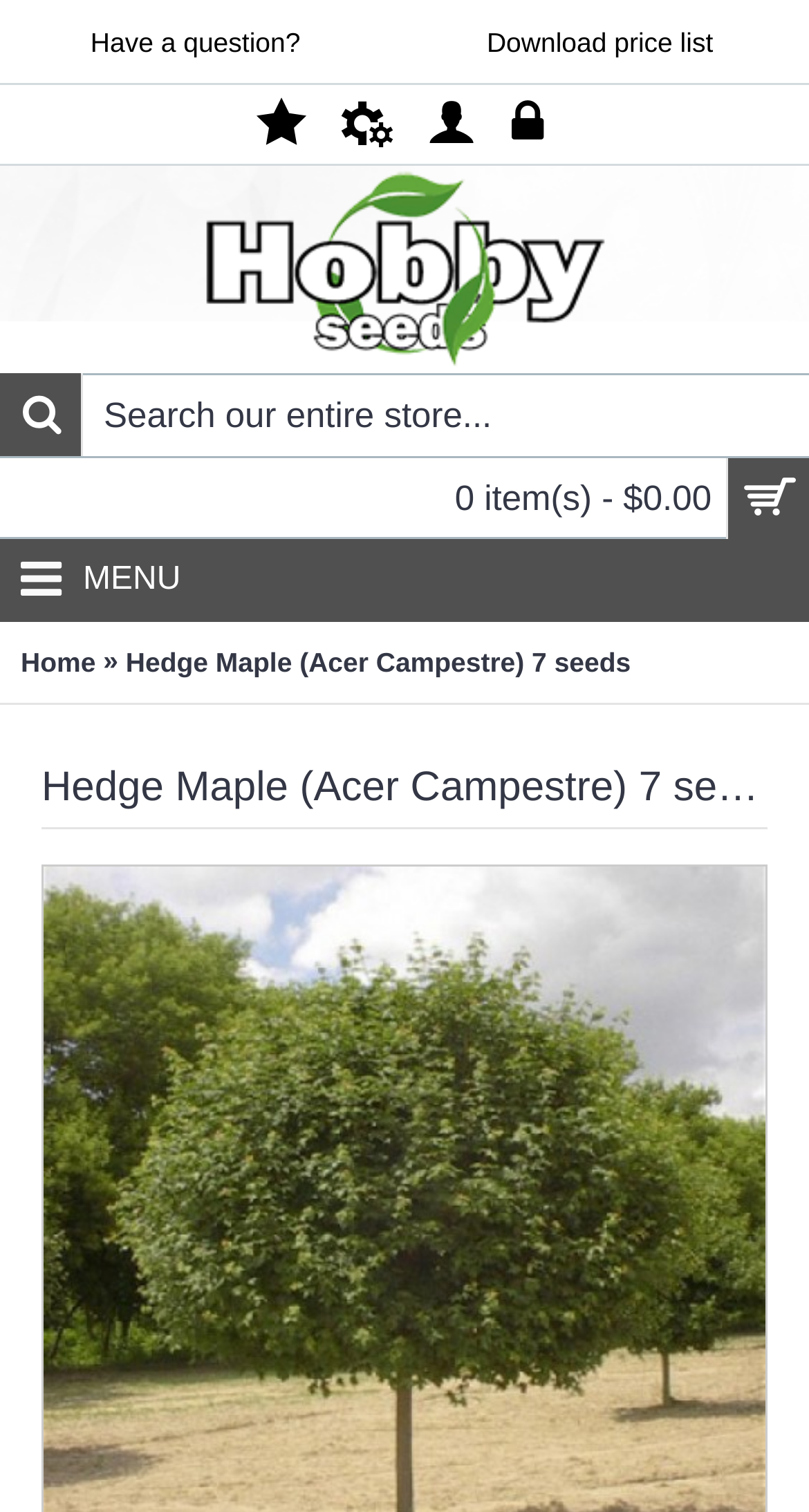Show the bounding box coordinates for the HTML element as described: "Download price list".

[0.483, 0.0, 1.0, 0.055]